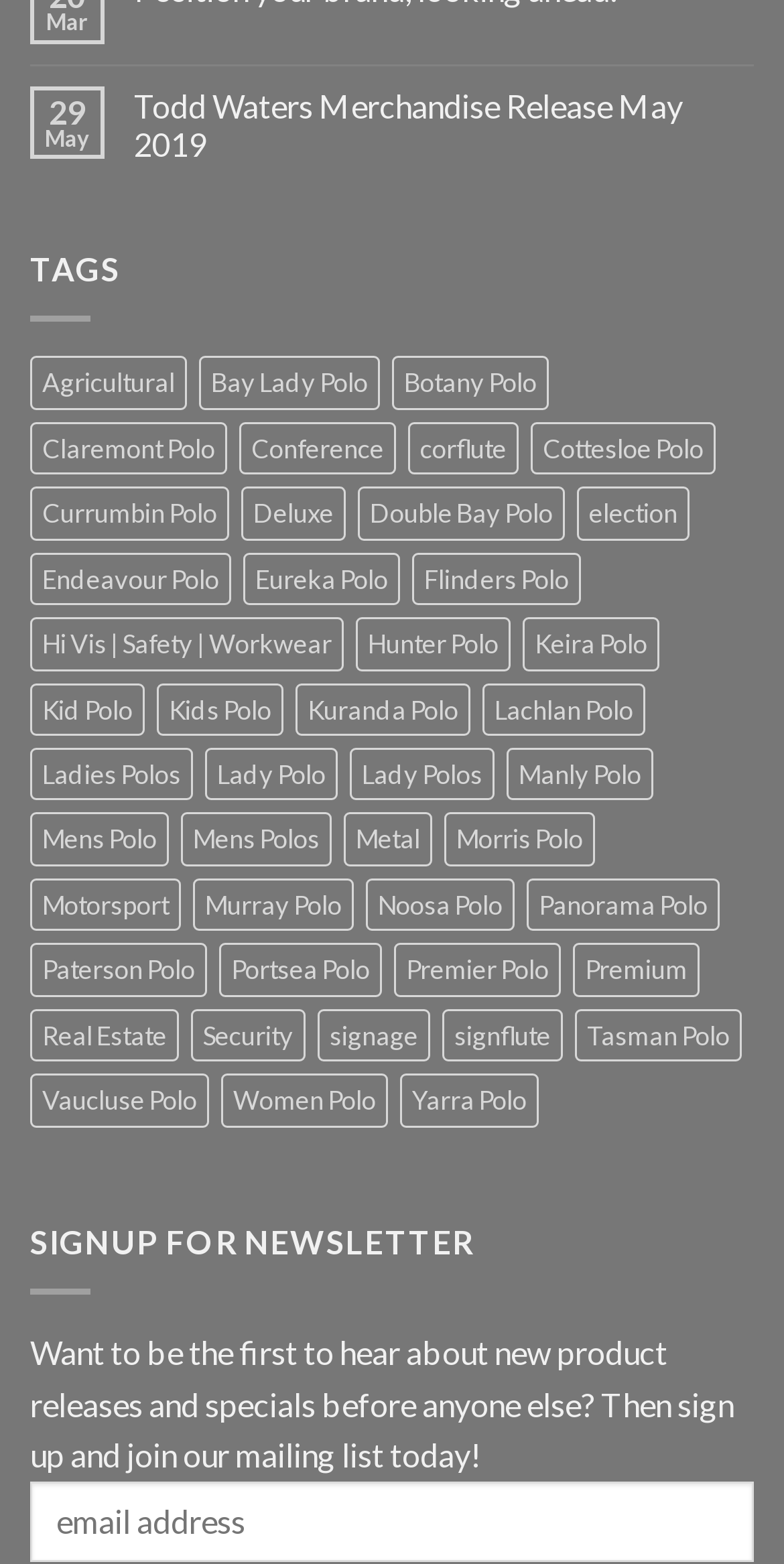Find the bounding box coordinates for the UI element that matches this description: "name="EMAIL" placeholder="email address"".

[0.038, 0.947, 0.962, 0.999]